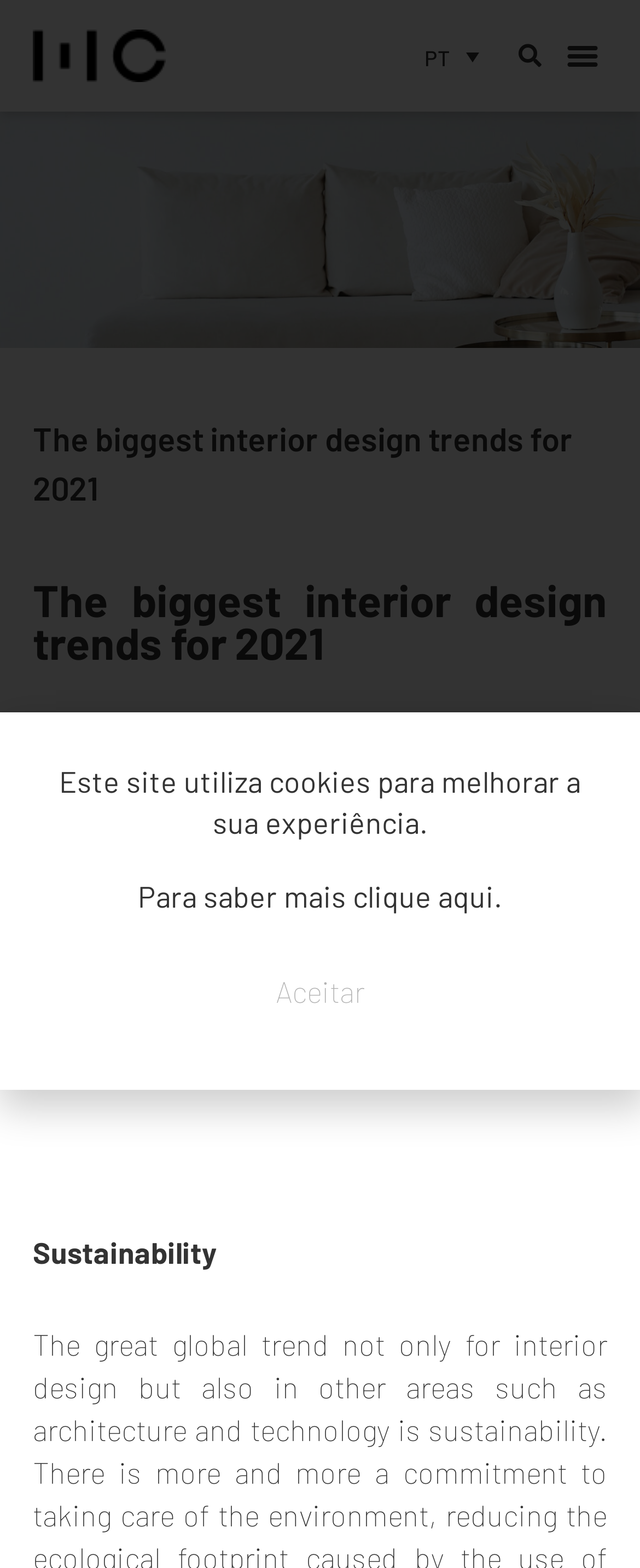Please answer the following question using a single word or phrase: 
How many main sections are there in the article?

At least 2